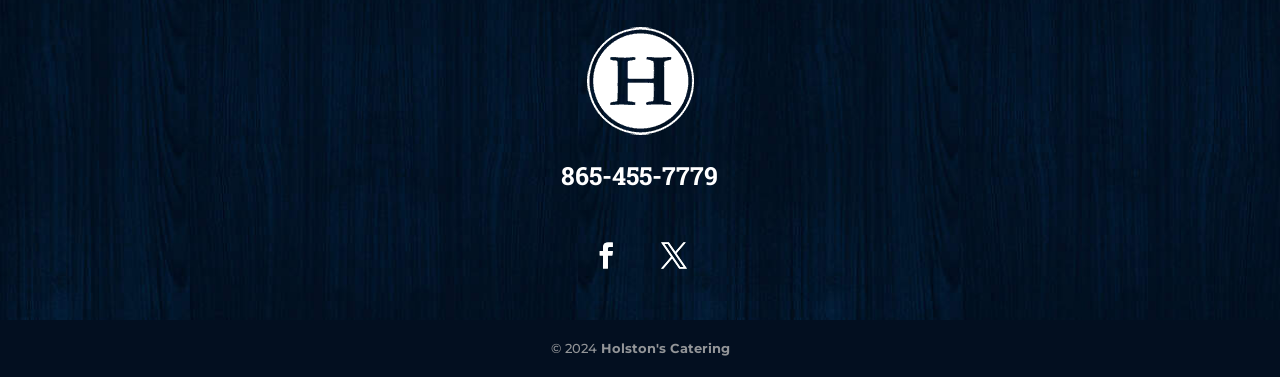Using the details from the image, please elaborate on the following question: What is the logo on the webpage?

The logo is an image element, which is a child of the root element. The image element has a description 'Holston's Catering Logo', which indicates that it is the logo of Holston's Catering.